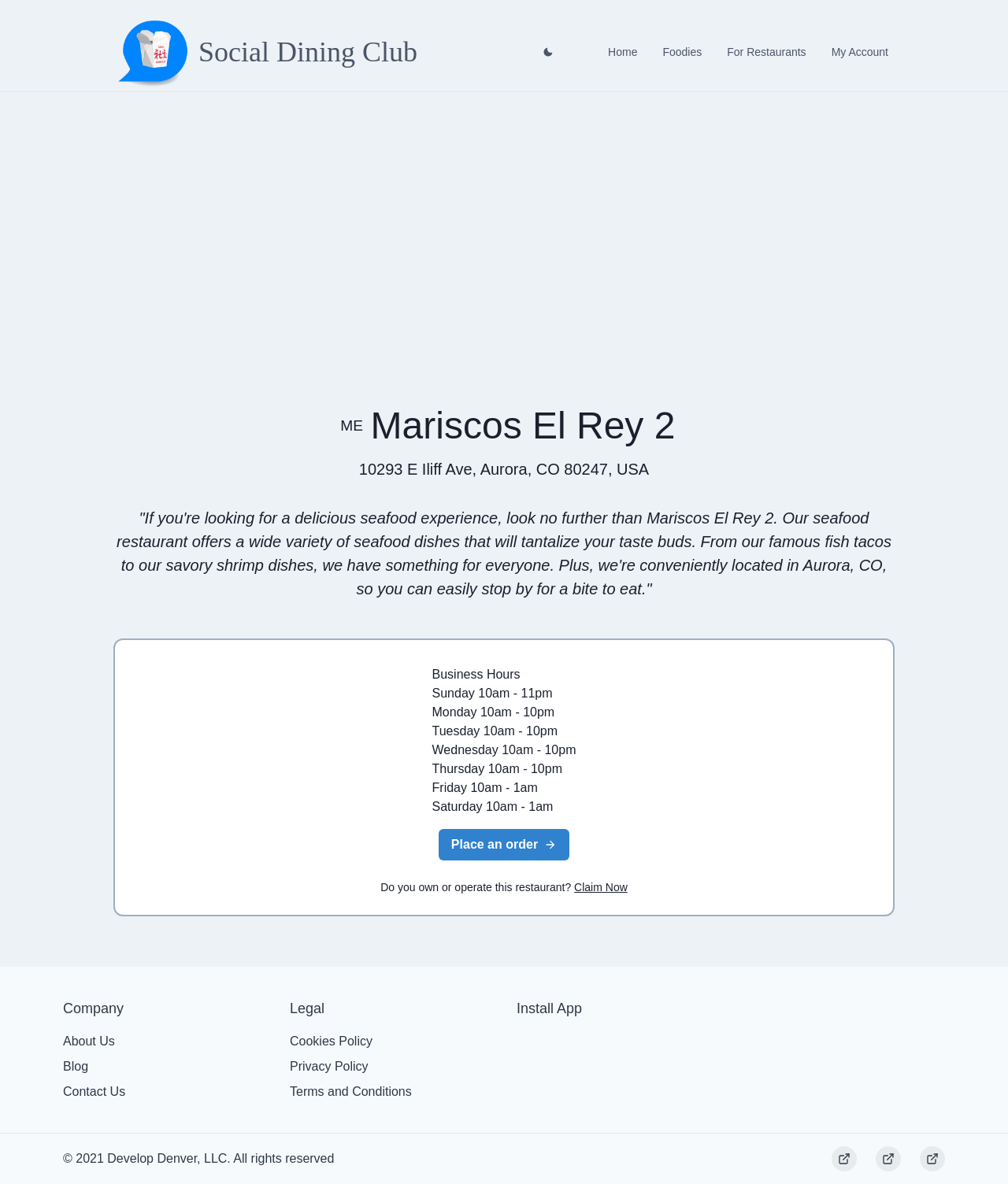Ascertain the bounding box coordinates for the UI element detailed here: "Place an order". The coordinates should be provided as [left, top, right, bottom] with each value being a float between 0 and 1.

[0.435, 0.7, 0.565, 0.727]